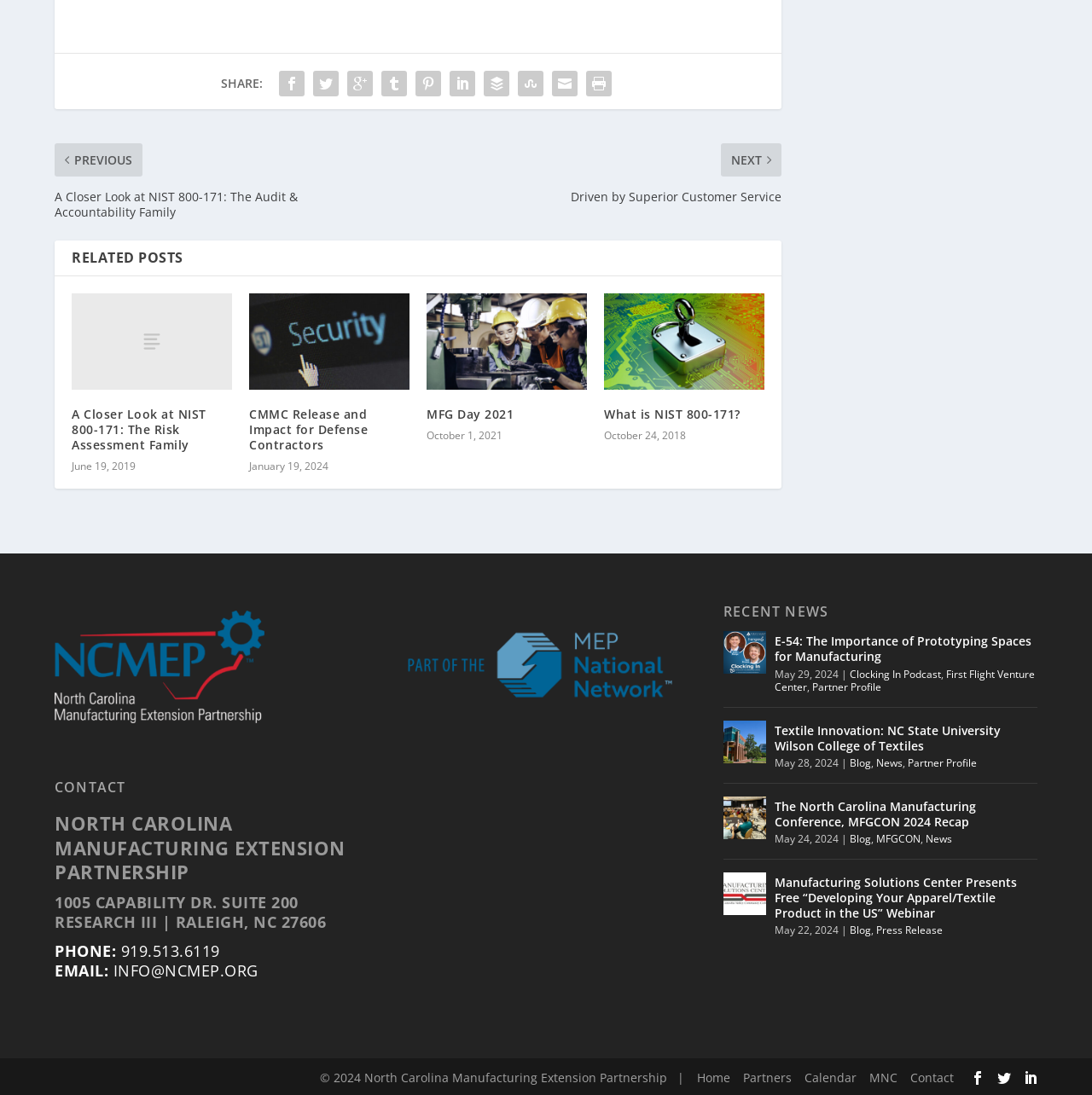Could you determine the bounding box coordinates of the clickable element to complete the instruction: "Click the SHARE link"? Provide the coordinates as four float numbers between 0 and 1, i.e., [left, top, right, bottom].

[0.251, 0.061, 0.282, 0.092]